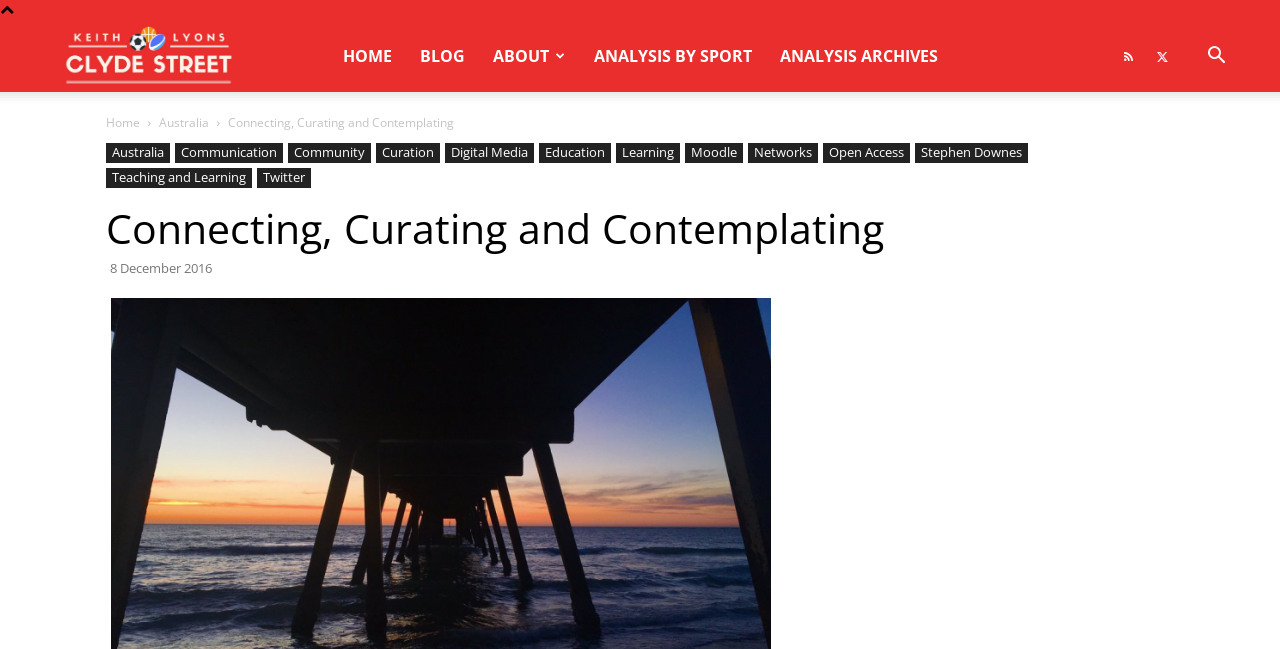Give an extensive and precise description of the webpage.

The webpage is titled "Connecting, Curating and Contemplating | Clyde Street" and has a search button located at the top right corner. Below the search button, there are three icons represented by Unicode characters \ue828, \ue831, and a link to "Clyde Street" at the top left corner. 

A navigation menu is situated at the top of the page, featuring links to "HOME", "BLOG", "ABOUT", "ANALYSIS BY SPORT", and "ANALYSIS ARCHIVES" from left to right. 

Below the navigation menu, there are two columns of links. The left column has links to "Home", "Australia", and a section titled "Connecting, Curating and Contemplating" which contains a list of links to various topics such as "Communication", "Community", "Curation", and more. The right column has a single link to "Home" and "Australia". 

At the bottom of the page, there is a header section with a heading that matches the page title, followed by a timestamp indicating the date "8 December 2016".